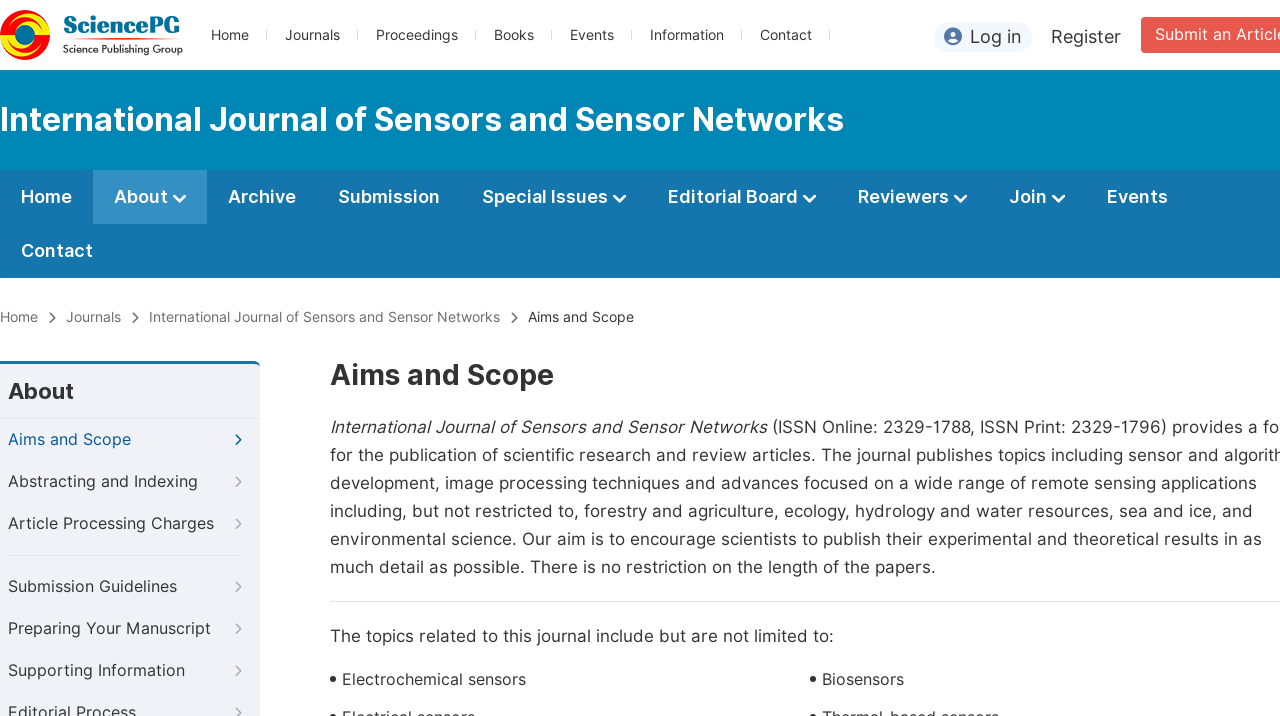What is the name of the journal?
Please provide a detailed answer to the question.

I found the answer by looking at the title of the webpage, which is 'Aims and Scope: International Journal of Sensors and Sensor Networks: Science Publishing Group'. The title clearly indicates the name of the journal.